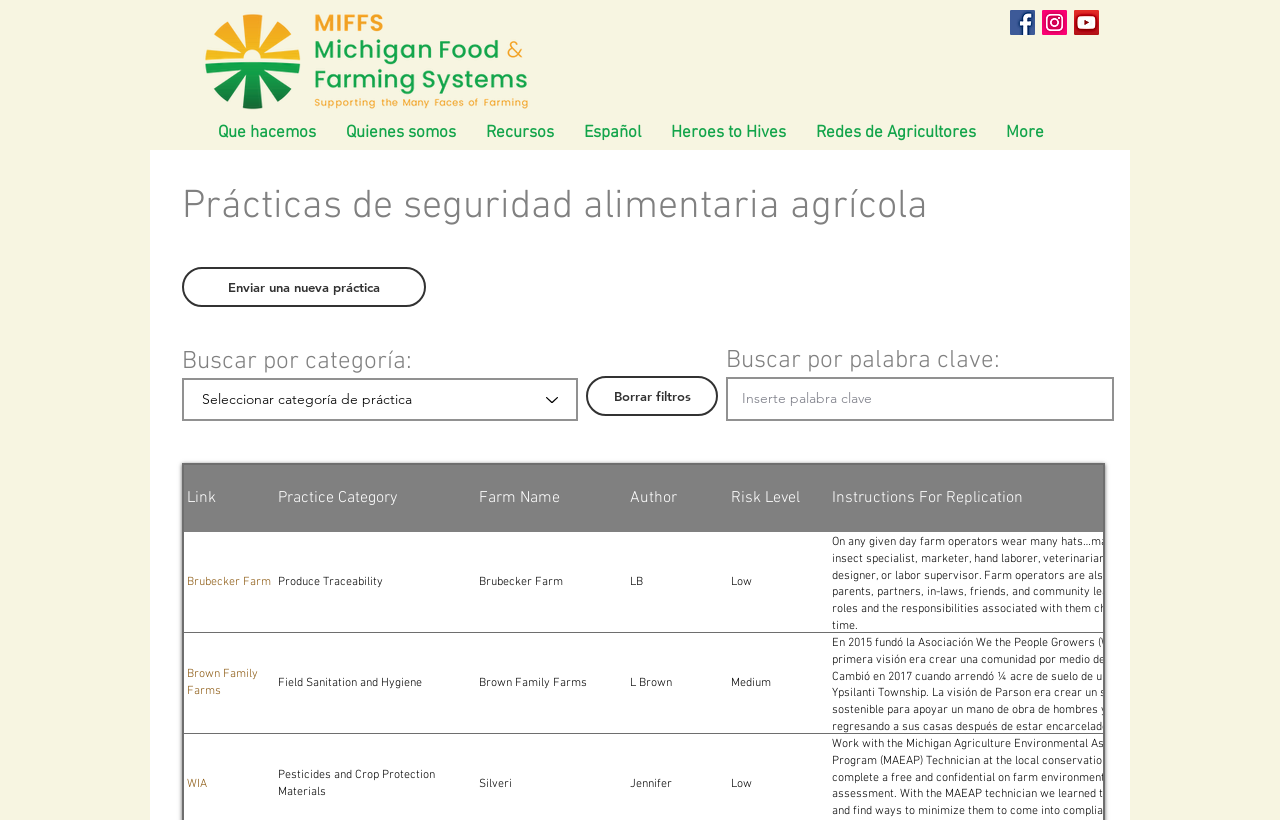Please identify the webpage's heading and generate its text content.

Prácticas de seguridad alimentaria agrícola